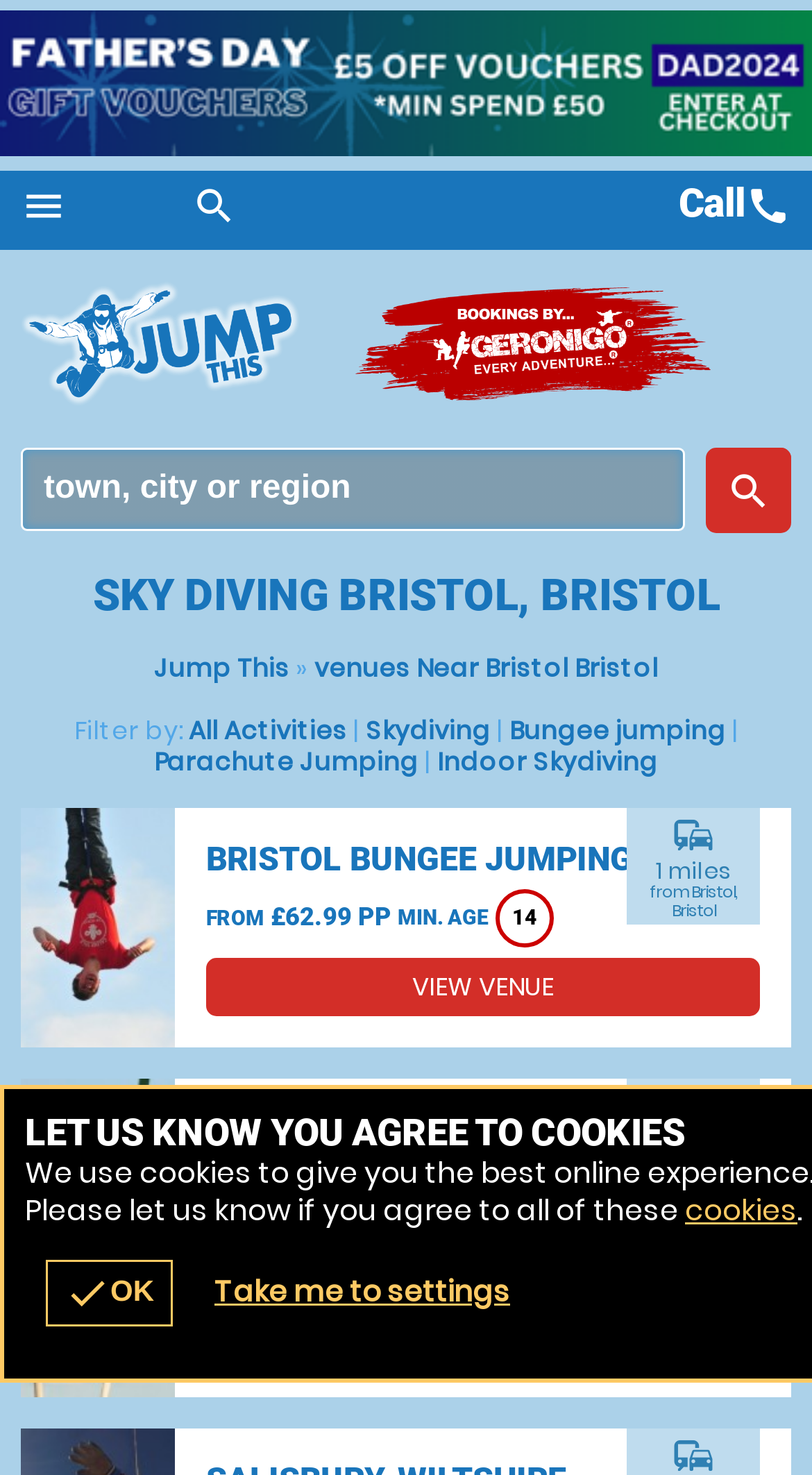Identify the bounding box coordinates of the element to click to follow this instruction: 'Search for a venue'. Ensure the coordinates are four float values between 0 and 1, provided as [left, top, right, bottom].

[0.054, 0.319, 0.815, 0.344]